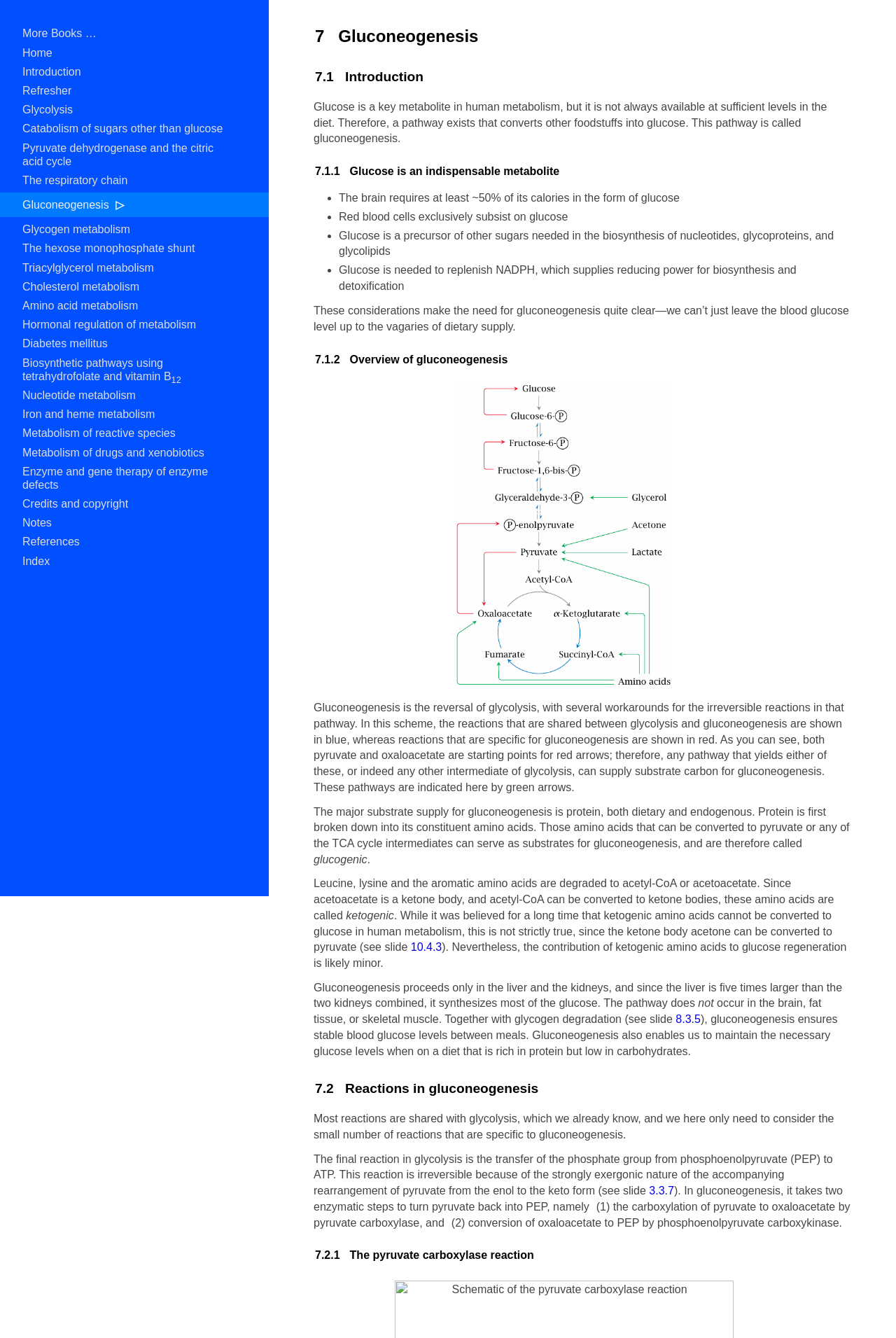What is the purpose of gluconeogenesis?
Using the visual information, respond with a single word or phrase.

To generate glucose